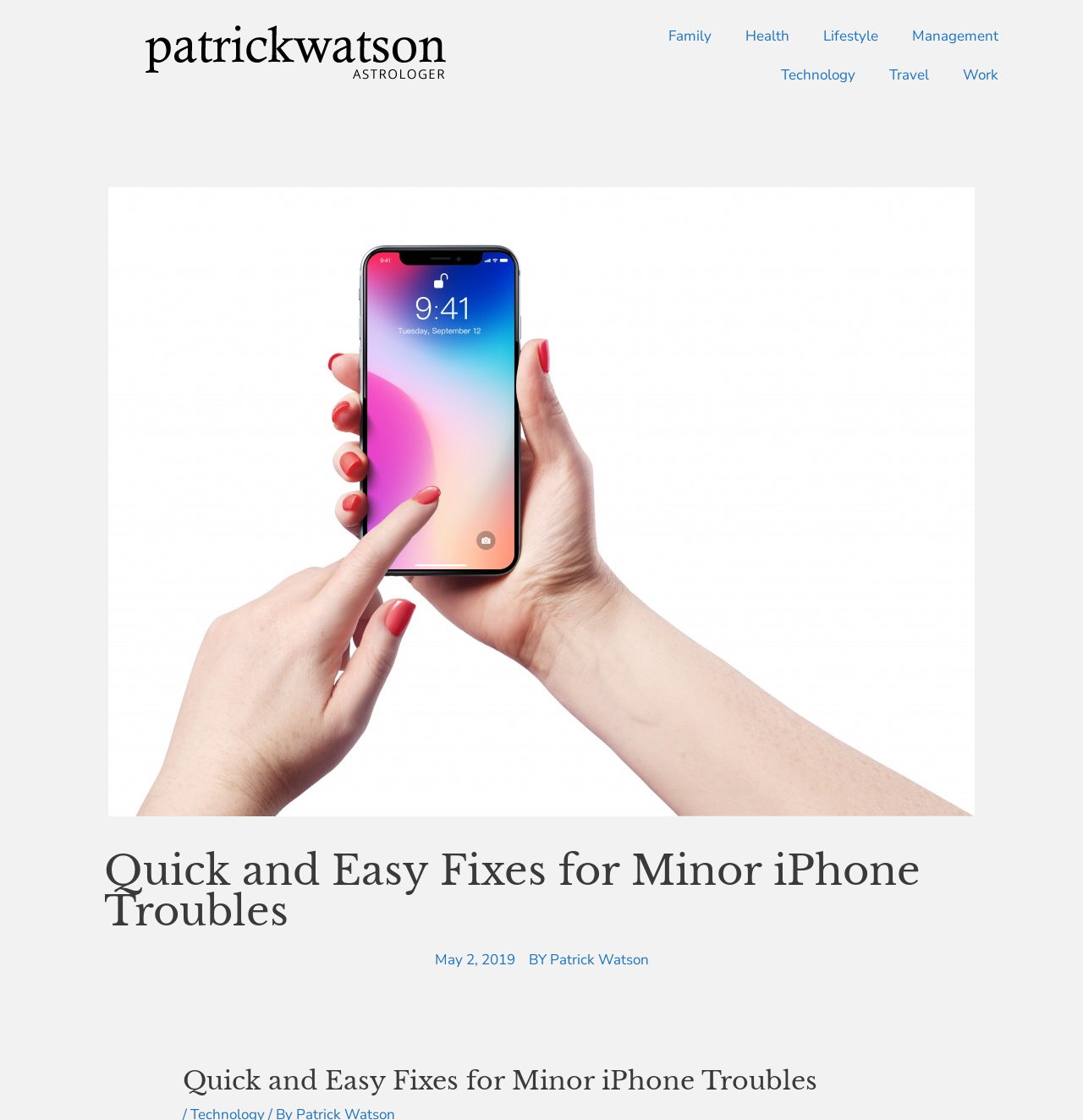For the following element description, predict the bounding box coordinates in the format (top-left x, top-left y, bottom-right x, bottom-right y). All values should be floating point numbers between 0 and 1. Description: Work

[0.873, 0.05, 0.938, 0.085]